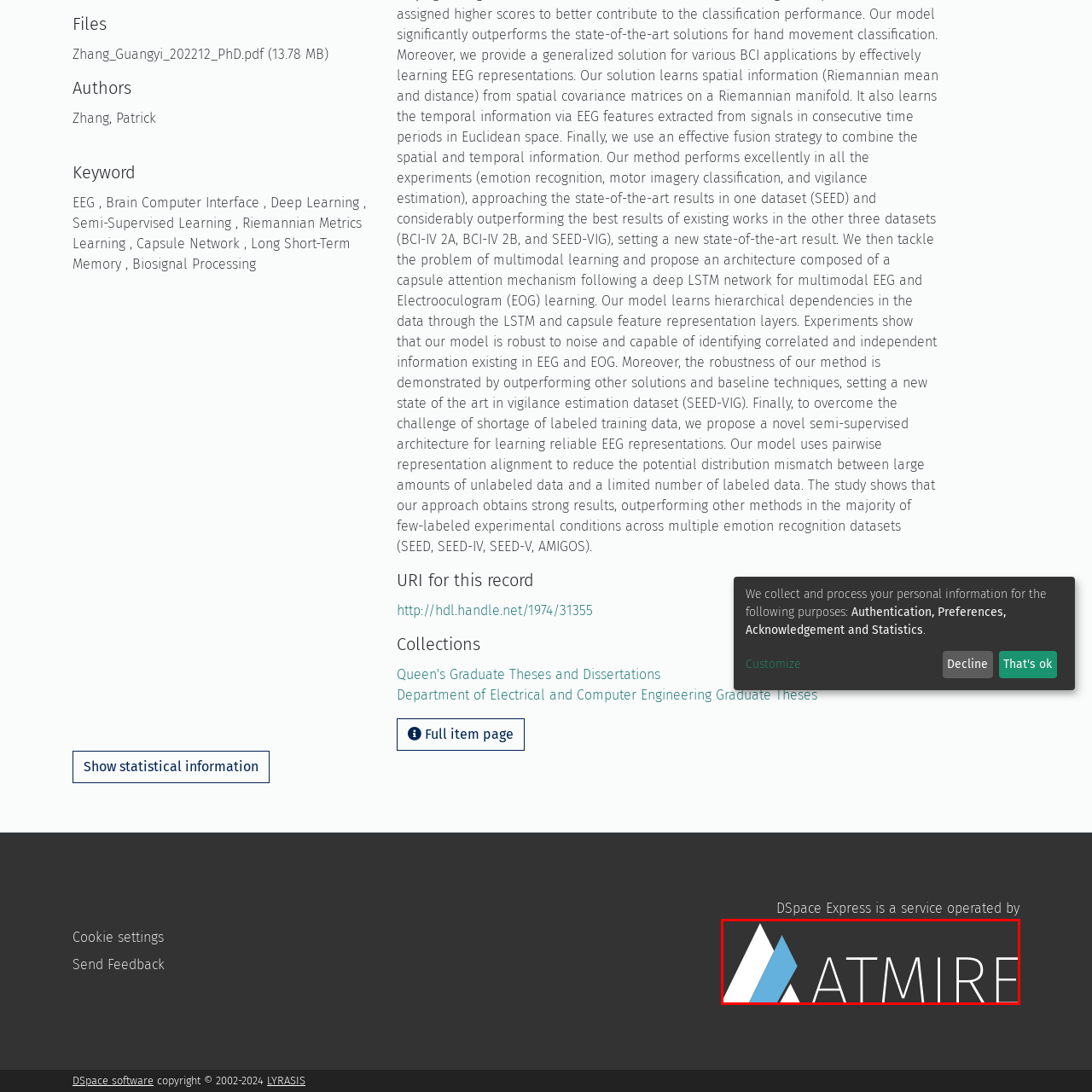Please provide a comprehensive description of the image that is enclosed within the red boundary.

The image features the logo of Atmire, which is designed with a modern aesthetic. The logo showcases a combination of geometric shapes, including a stylized blue triangle and a white triangular element, set against a dark gray background. The word "ATMIRE" is presented in a clean, sans-serif font, emphasizing a professional and contemporary look. Atmire is a service provider known for operating DSpace, a platform for managing digital content. This branding reflects innovation and accessibility in digital repository solutions.